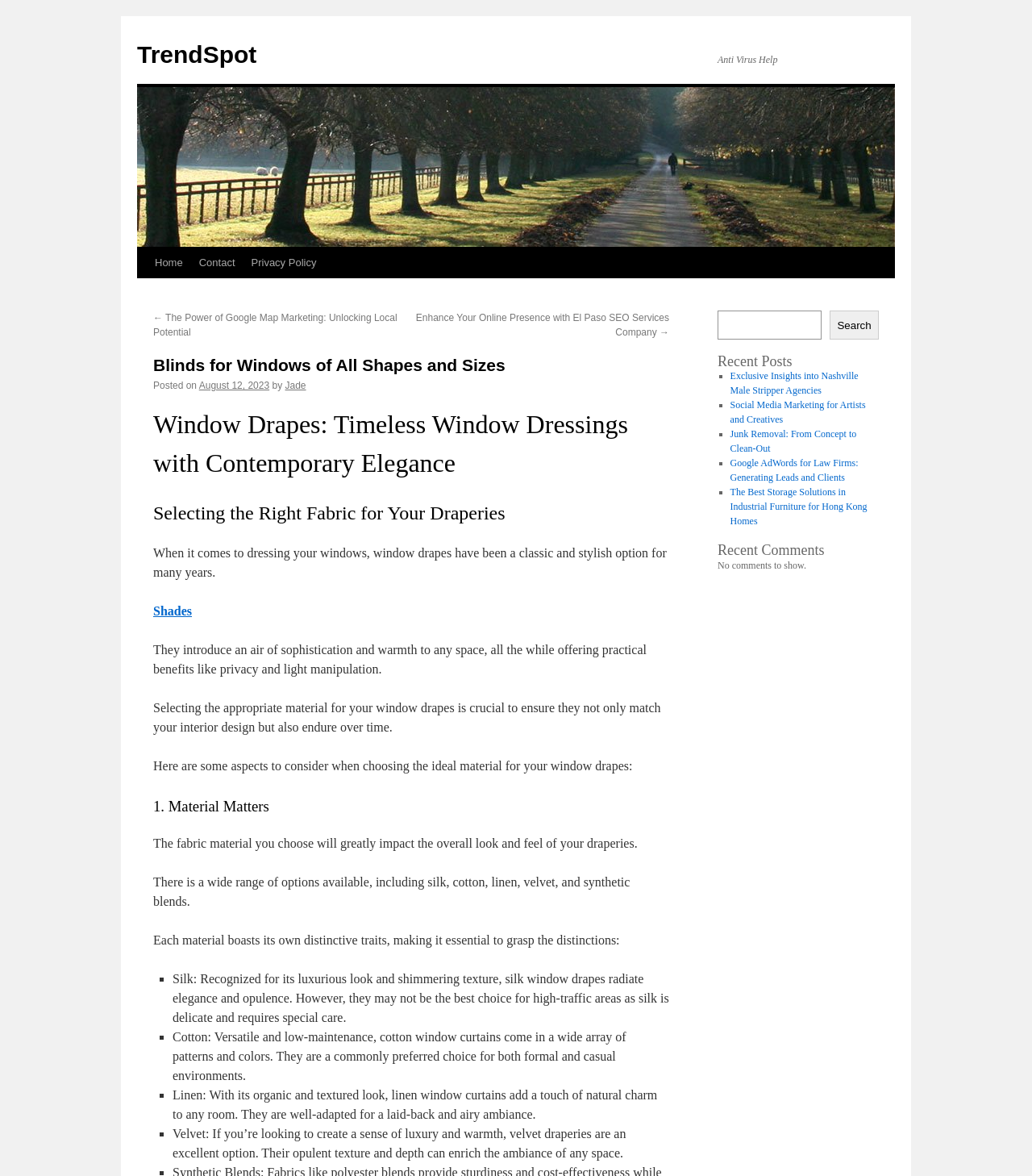Pinpoint the bounding box coordinates of the area that must be clicked to complete this instruction: "Click on the 'Shades' link".

[0.148, 0.514, 0.186, 0.526]